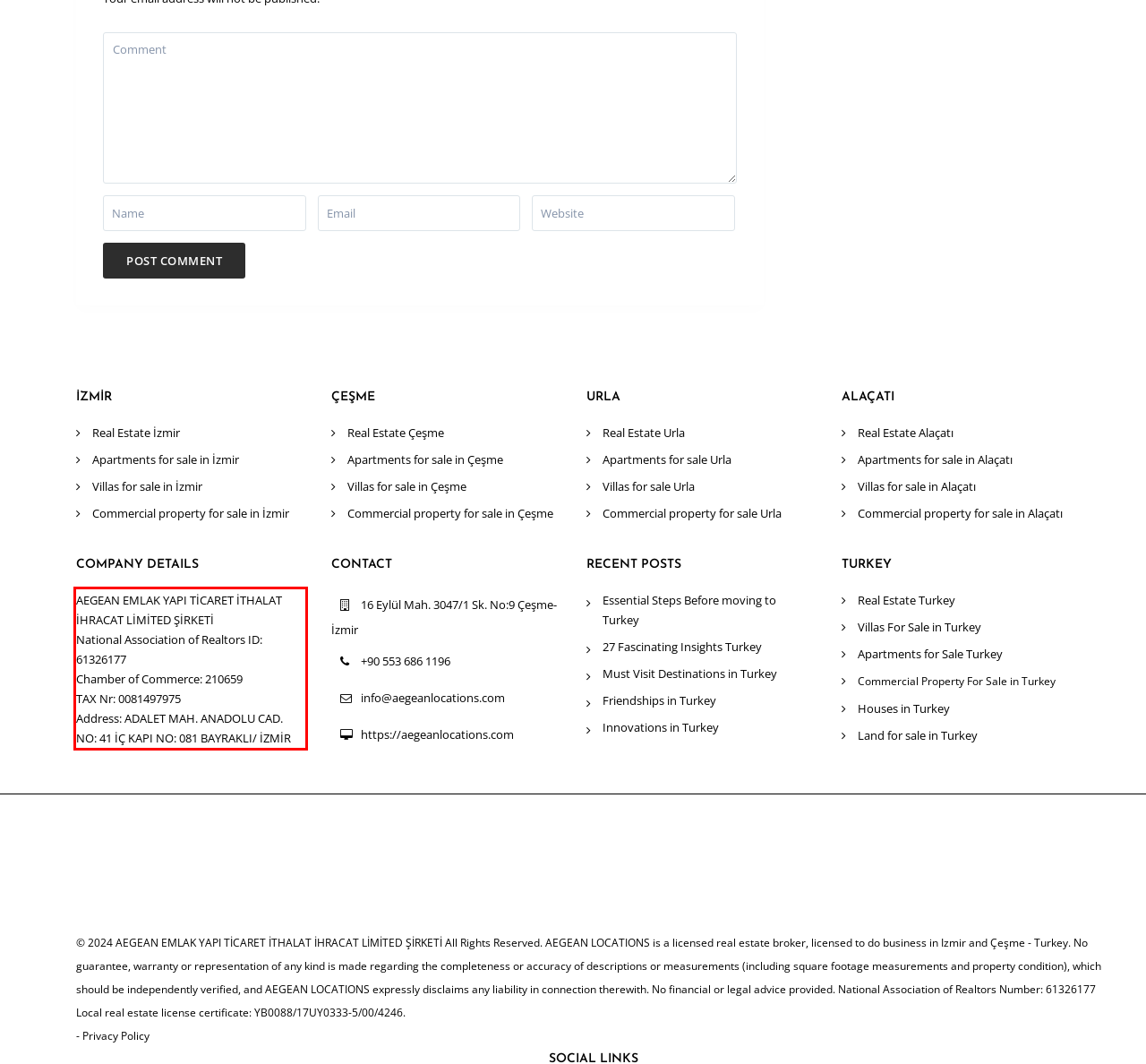You are given a screenshot with a red rectangle. Identify and extract the text within this red bounding box using OCR.

AEGEAN EMLAK YAPI TİCARET İTHALAT İHRACAT LİMİTED ŞİRKETİ National Association of Realtors ID: 61326177 Chamber of Commerce: 210659 TAX Nr: 0081497975 Address: ADALET MAH. ANADOLU CAD. NO: 41 İÇ KAPI NO: 081 BAYRAKLI/ İZMİR